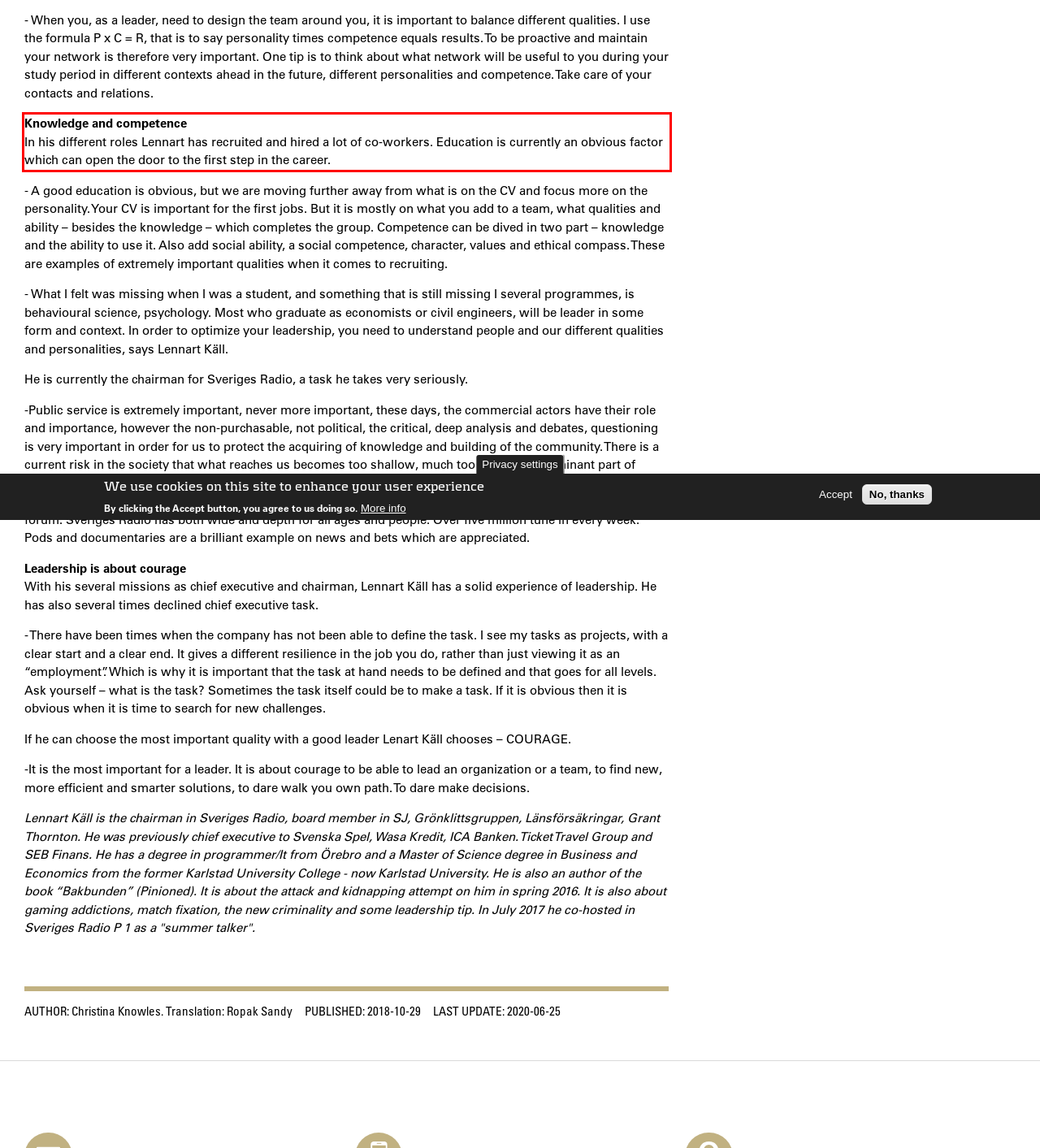Using the provided screenshot of a webpage, recognize and generate the text found within the red rectangle bounding box.

Knowledge and competence In his different roles Lennart has recruited and hired a lot of co-workers. Education is currently an obvious factor which can open the door to the first step in the career.